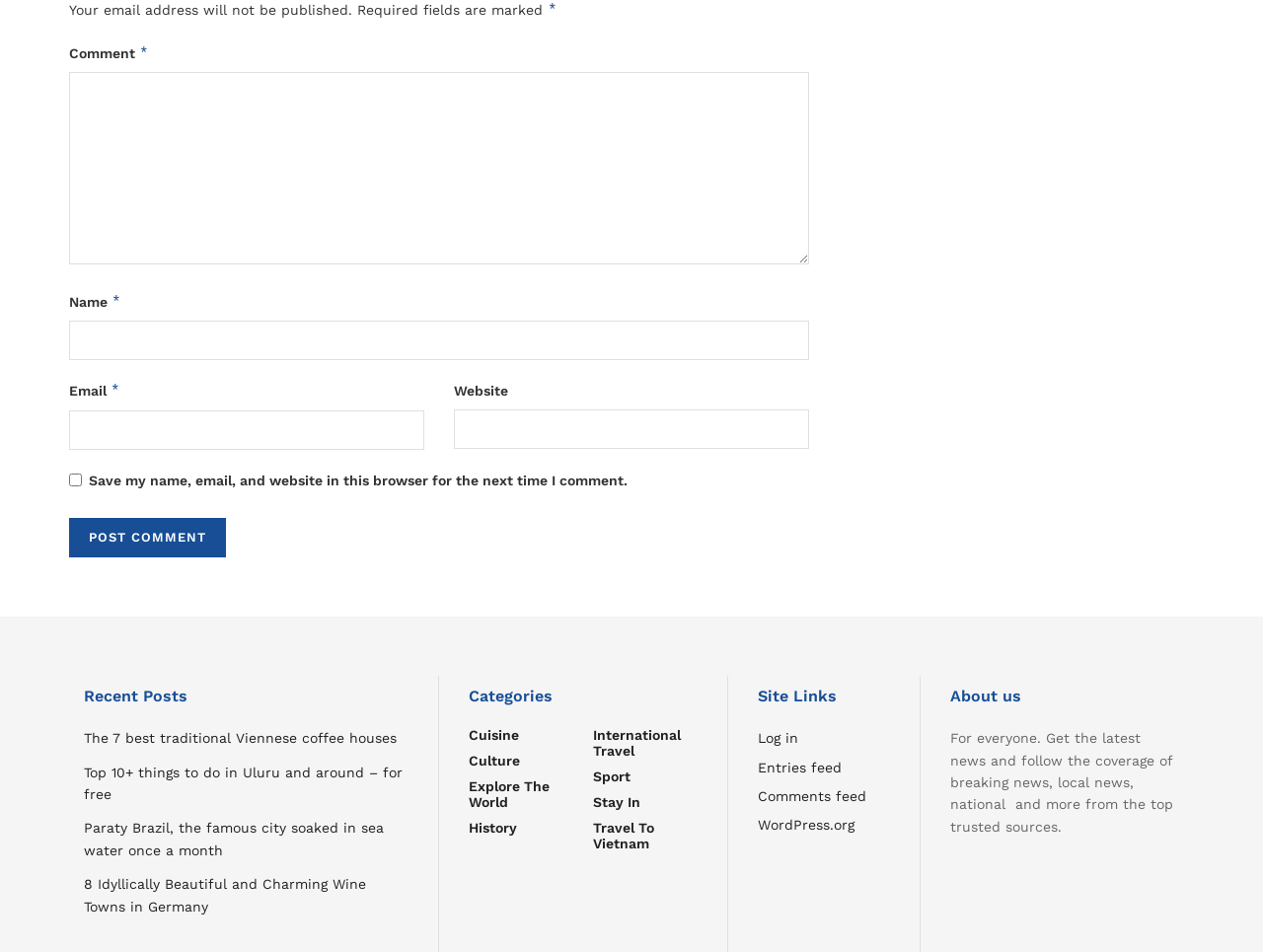Carefully examine the image and provide an in-depth answer to the question: What type of content is listed under 'Recent Posts'?

The 'Recent Posts' section contains a list of links with descriptive titles, such as 'The 7 best traditional Viennese coffee houses' and 'Top 10+ things to do in Uluru and around – for free', which suggests that they are blog posts or articles.